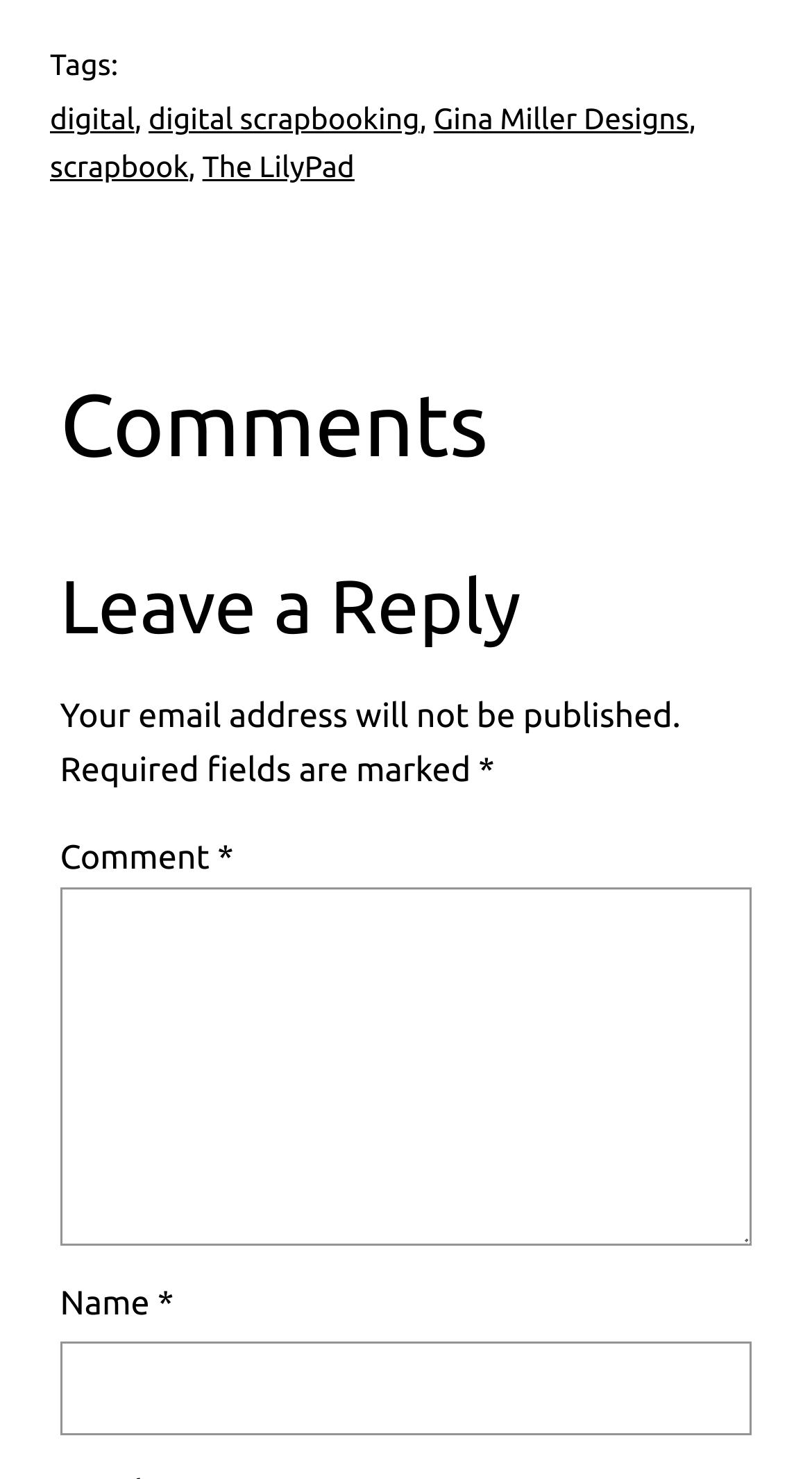What is required to leave a comment?
Answer the question with just one word or phrase using the image.

Name and comment